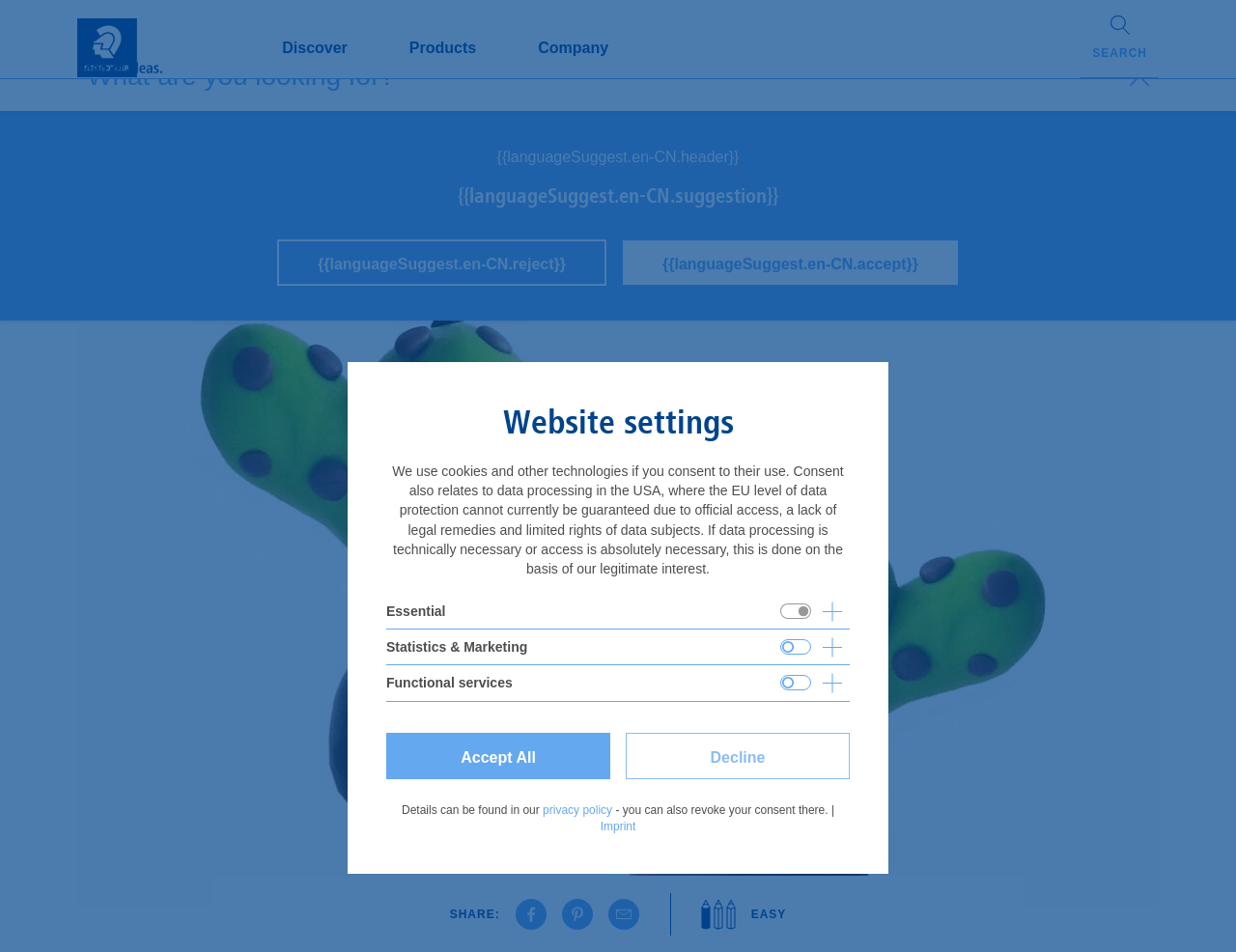What is the brand name of the website?
Answer the question based on the image using a single word or a brief phrase.

STAEDTLER